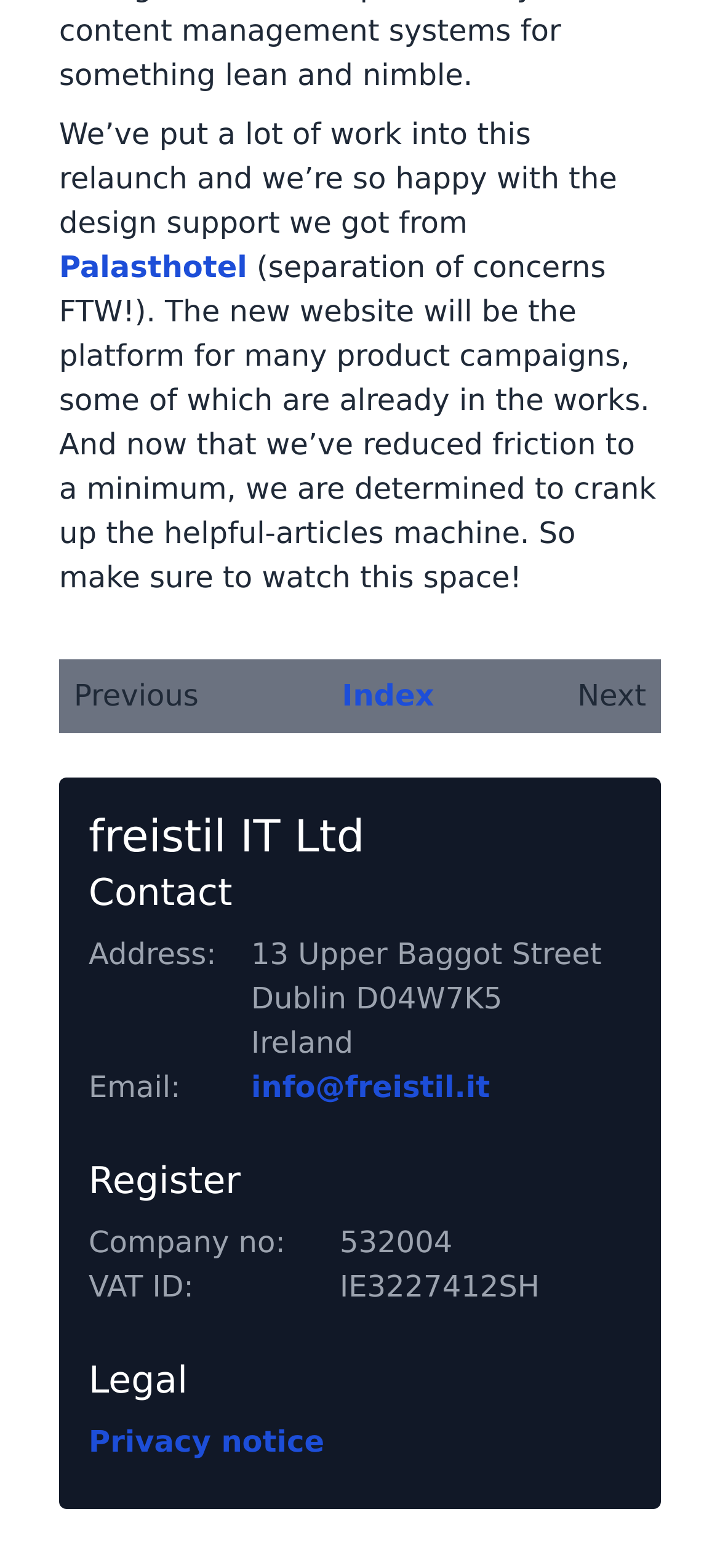Respond concisely with one word or phrase to the following query:
What is the company name?

freistil IT Ltd